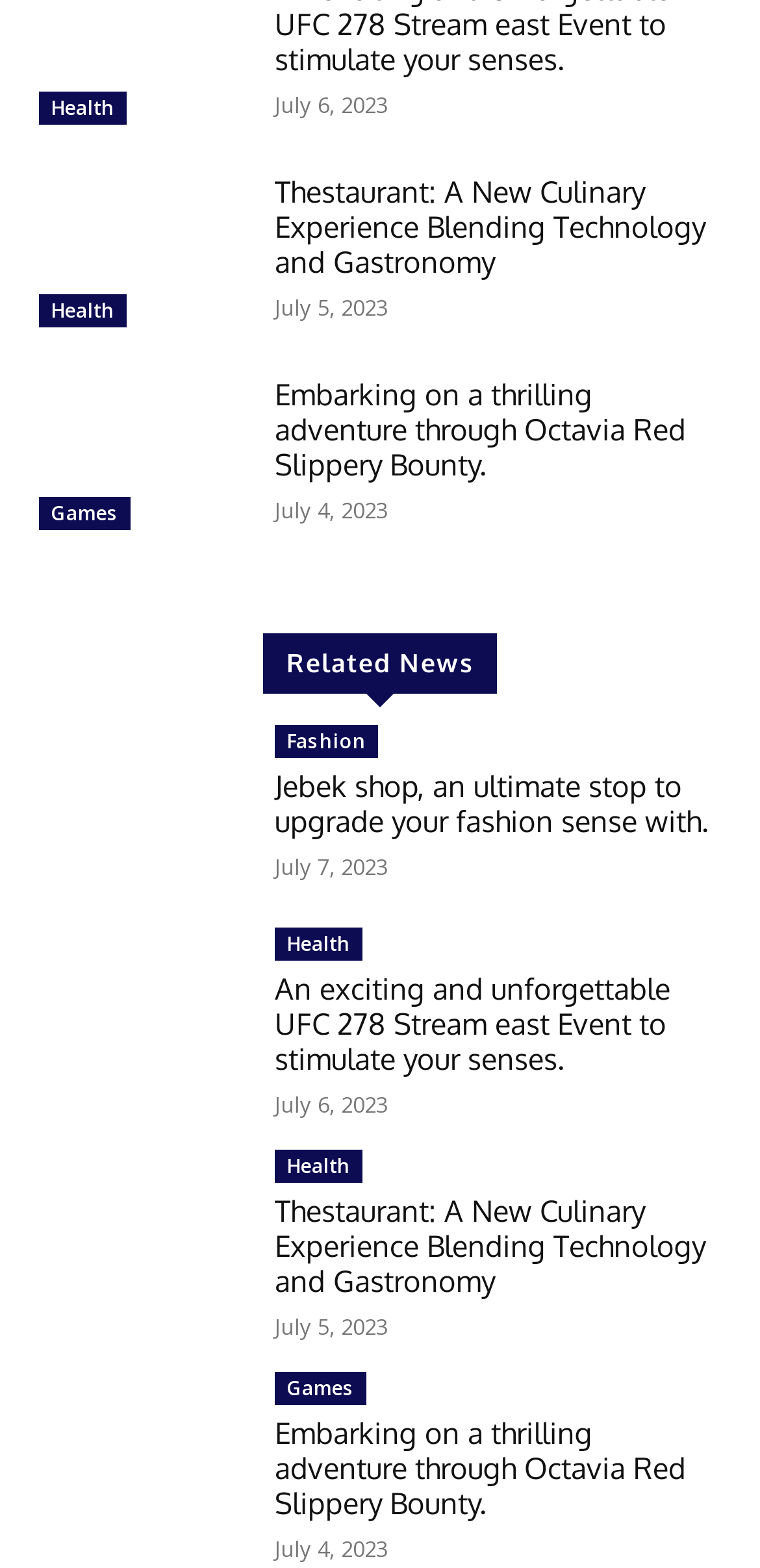Please determine the bounding box coordinates for the element that should be clicked to follow these instructions: "Check the details of 'UFC 278 Stream east Event'".

[0.362, 0.62, 0.949, 0.687]